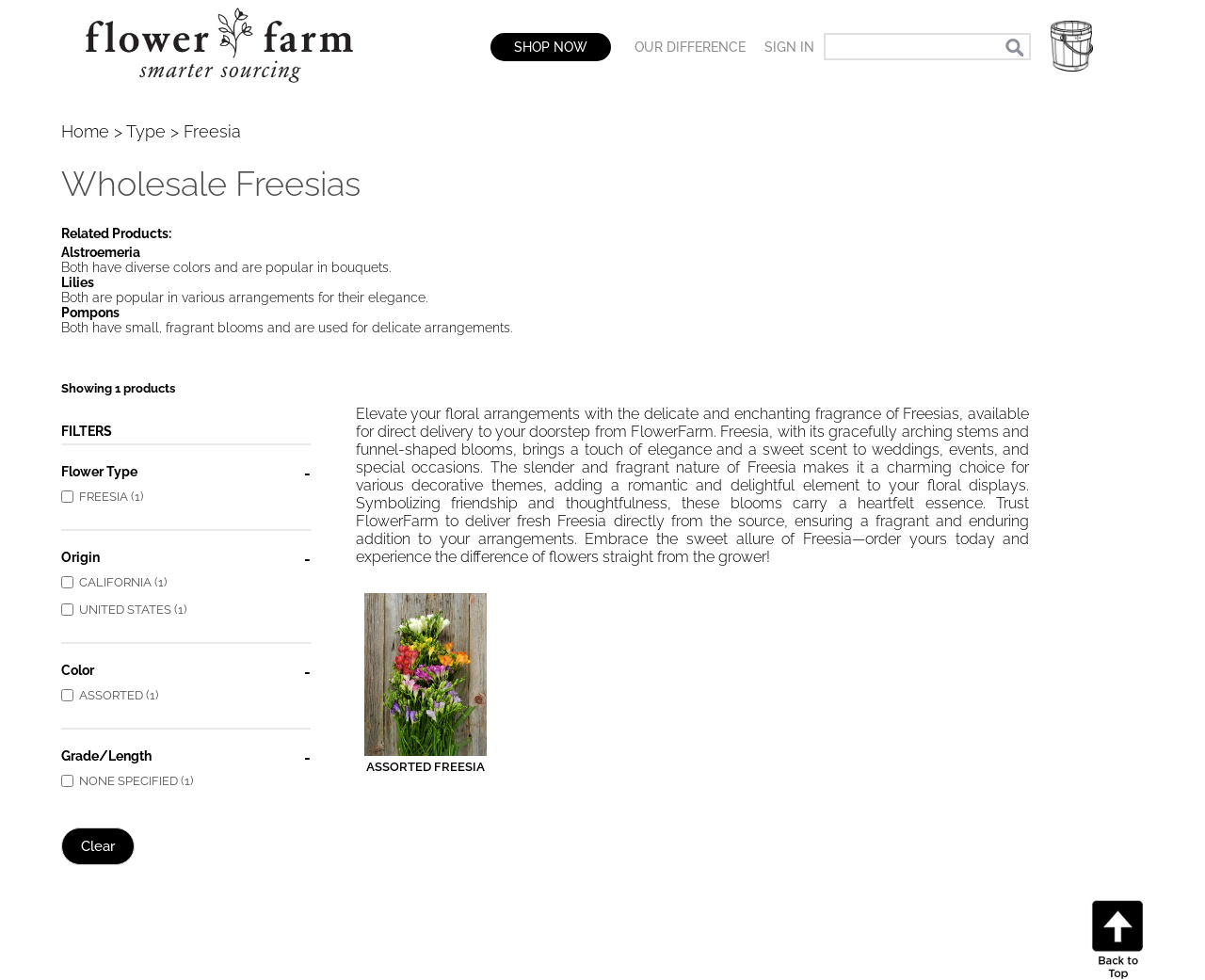Answer the question using only a single word or phrase: 
What is the function of the button 'Go'?

Search